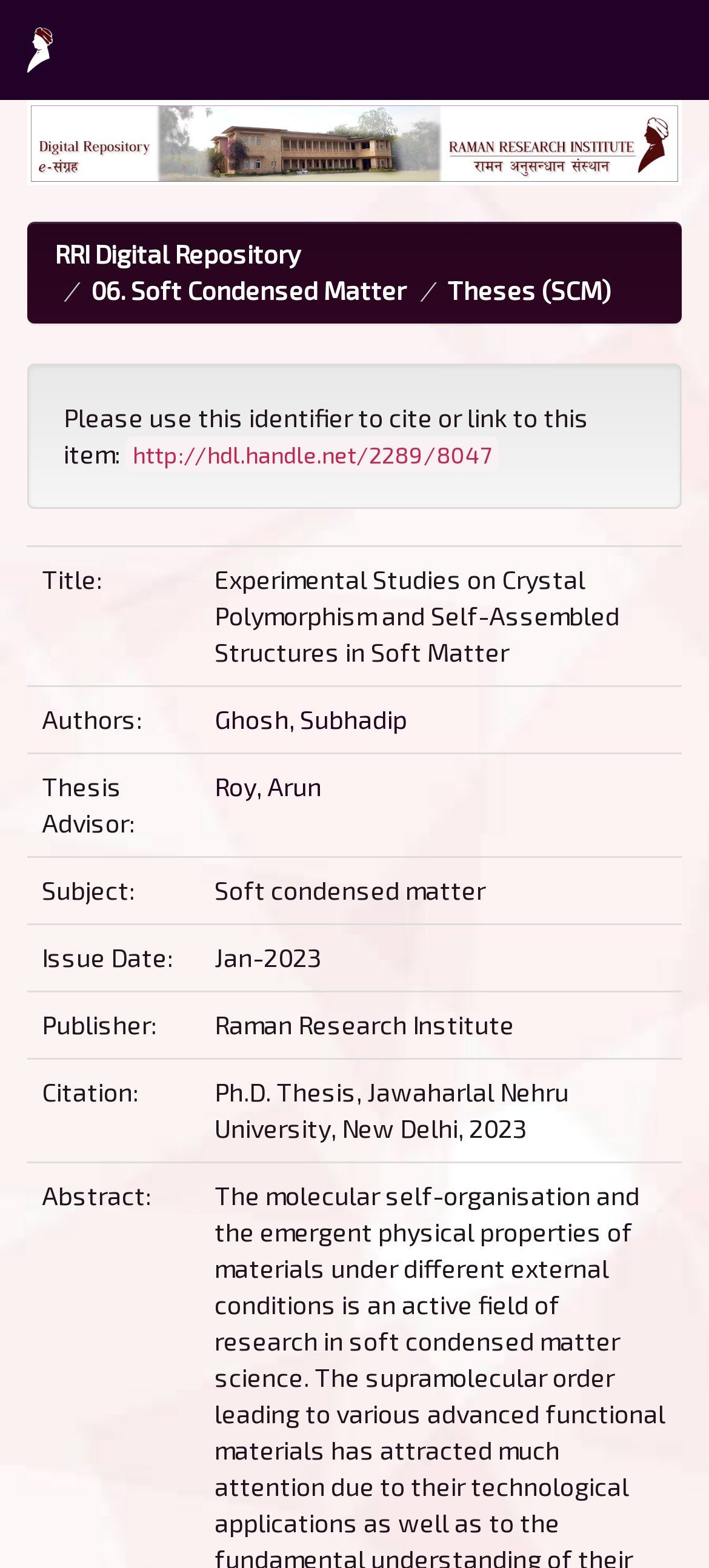What is the subject of the thesis?
Kindly answer the question with as much detail as you can.

I found the subject of the thesis by looking at the gridcell element with the text 'Subject:' and its corresponding value, which is 'Soft condensed matter'.